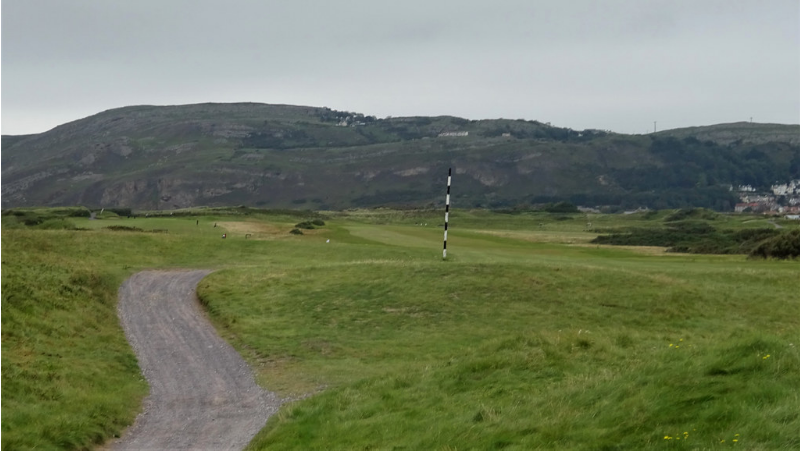Please reply with a single word or brief phrase to the question: 
What is the tone of the landscape in the image?

Serene yet dramatic